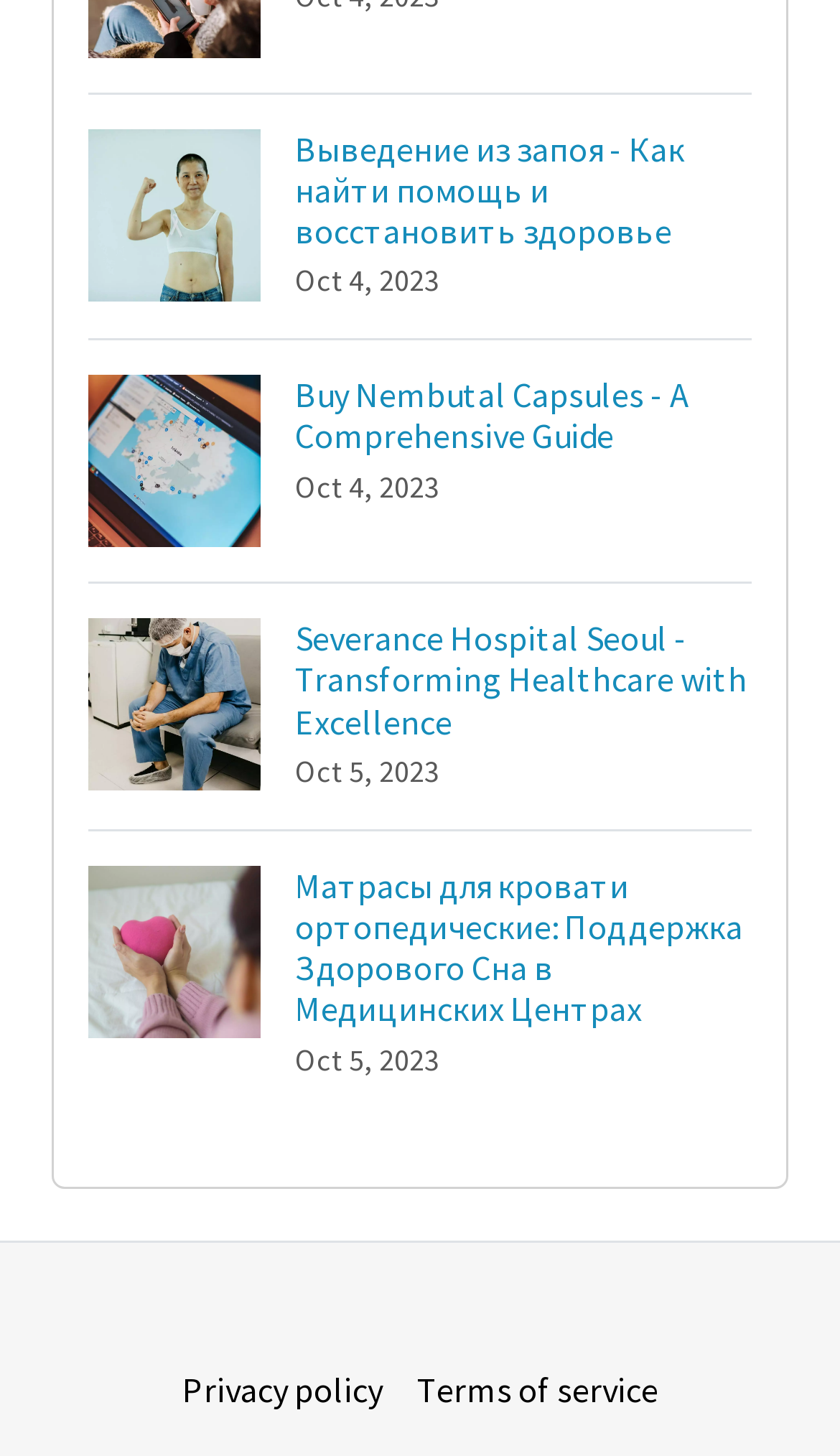Based on the image, give a detailed response to the question: What is the topic of the first link?

The first link has a heading 'Выведение из запоя - Как найти помощь и восстановить здоровье' which translates to 'Getting out of a binge - How to find help and restore health', indicating that the topic is related to alcohol addiction and recovery.